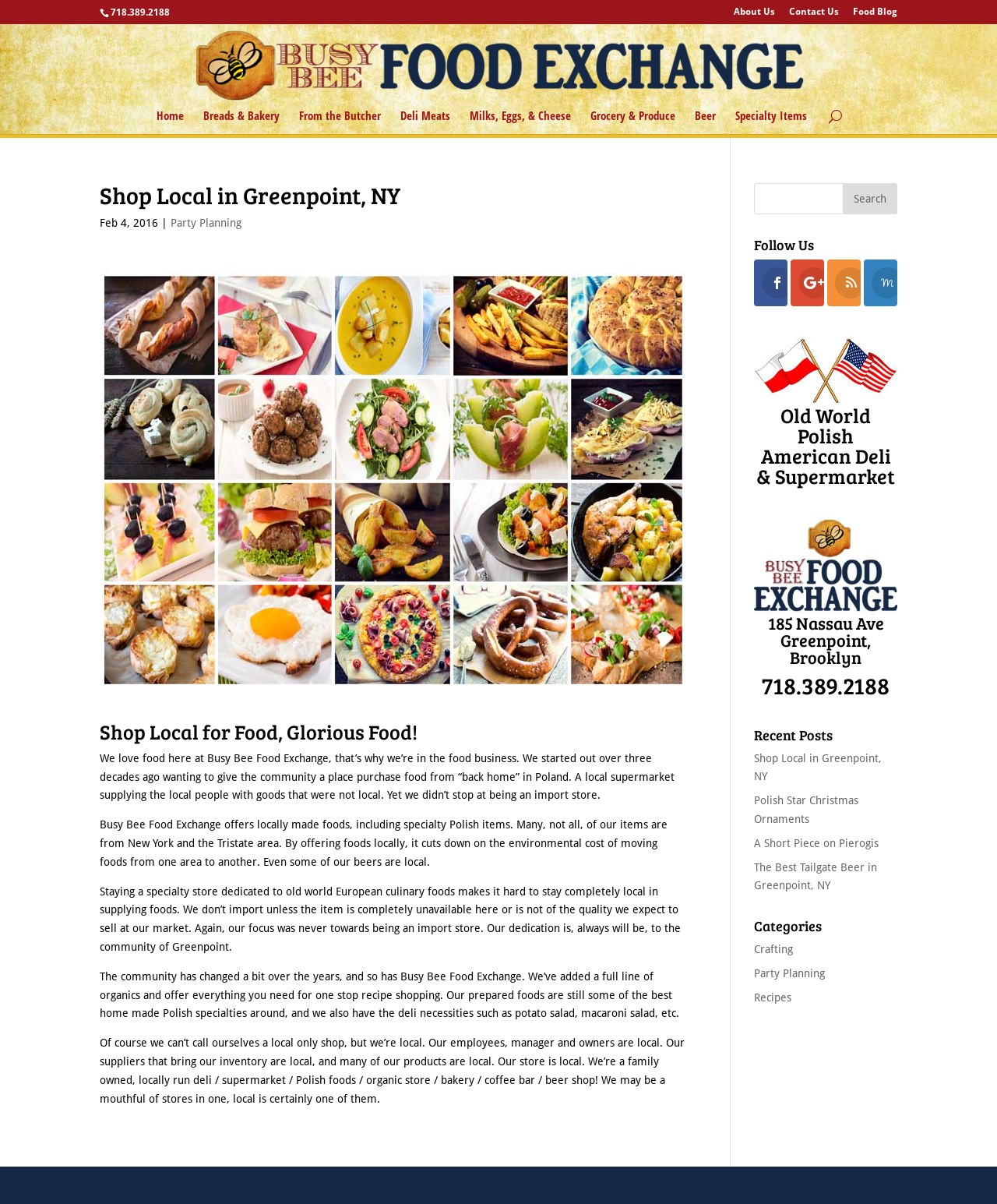Could you find the bounding box coordinates of the clickable area to complete this instruction: "Read recent posts"?

[0.756, 0.624, 0.885, 0.65]